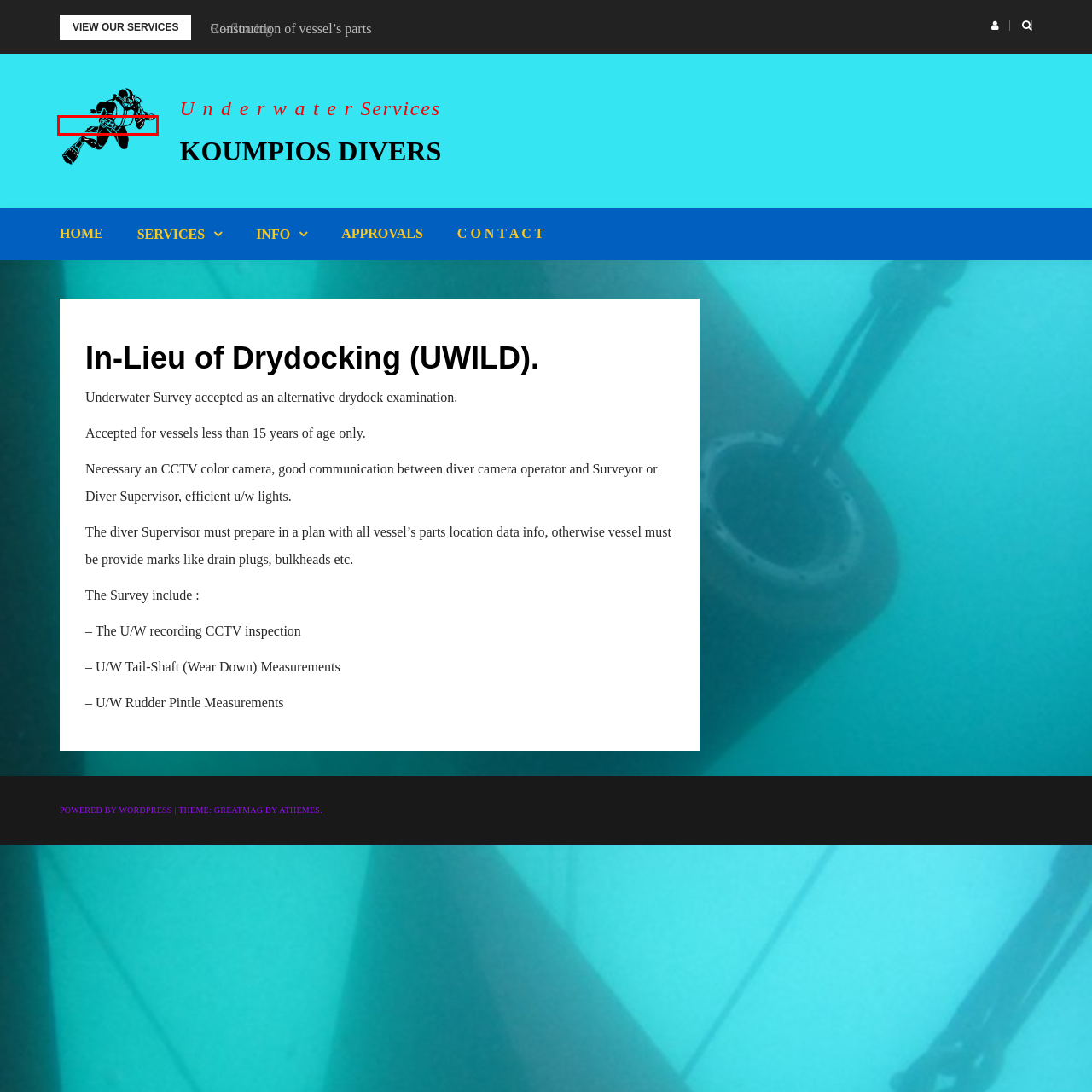You are presented with a screenshot of a webpage containing a red bounding box around a particular UI element. Select the best webpage description that matches the new webpage after clicking the element within the bounding box. Here are the candidates:
A. KOUMPIOS   DIVERS – U n d e r w a t e r       Services
B. Services – KOUMPIOS   DIVERS
C. Construction of vessel’s parts – KOUMPIOS   DIVERS
D. Re-floating – KOUMPIOS   DIVERS
E. C o n t a c t – KOUMPIOS   DIVERS
F. Crack Repair – KOUMPIOS   DIVERS
G. Best WordPress Themes 2024 - aThemes
H. APPROVALS – KOUMPIOS   DIVERS

A